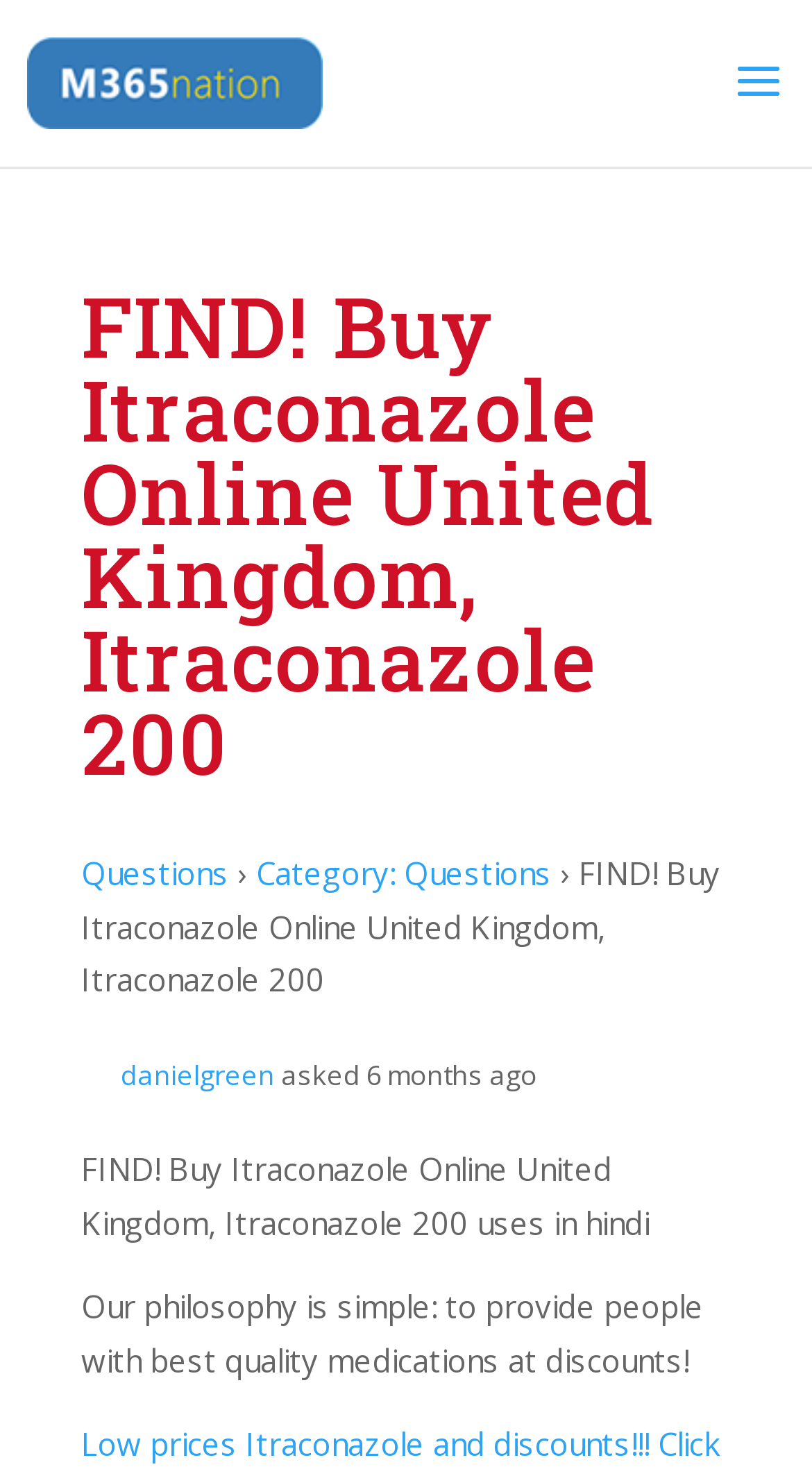Utilize the details in the image to thoroughly answer the following question: Who asked the question?

I found the name of the person who asked the question by looking at the link 'danielgreen' which is adjacent to the static text 'asked 6 months ago', indicating that 'danielgreen' is the author of the question.